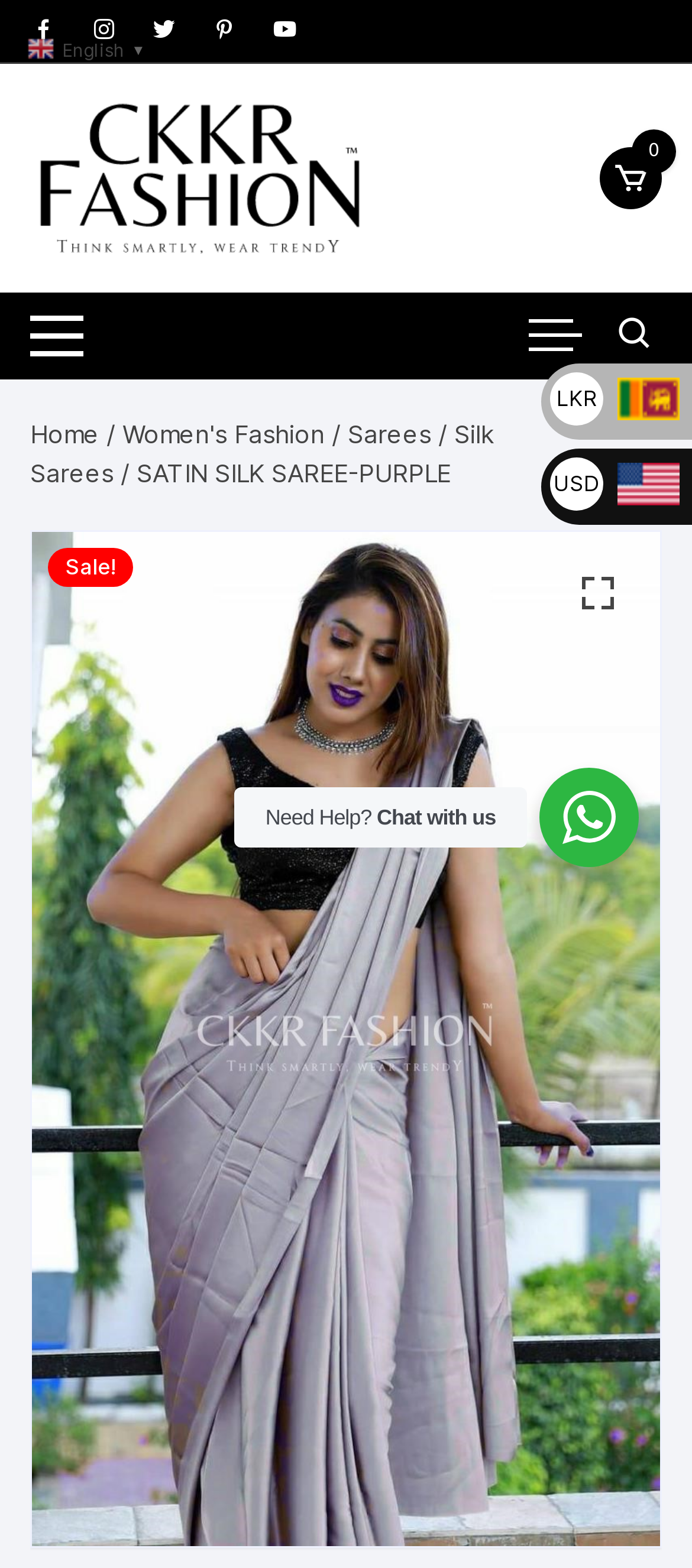Identify the bounding box coordinates of the element that should be clicked to fulfill this task: "Send feedback". The coordinates should be provided as four float numbers between 0 and 1, i.e., [left, top, right, bottom].

None